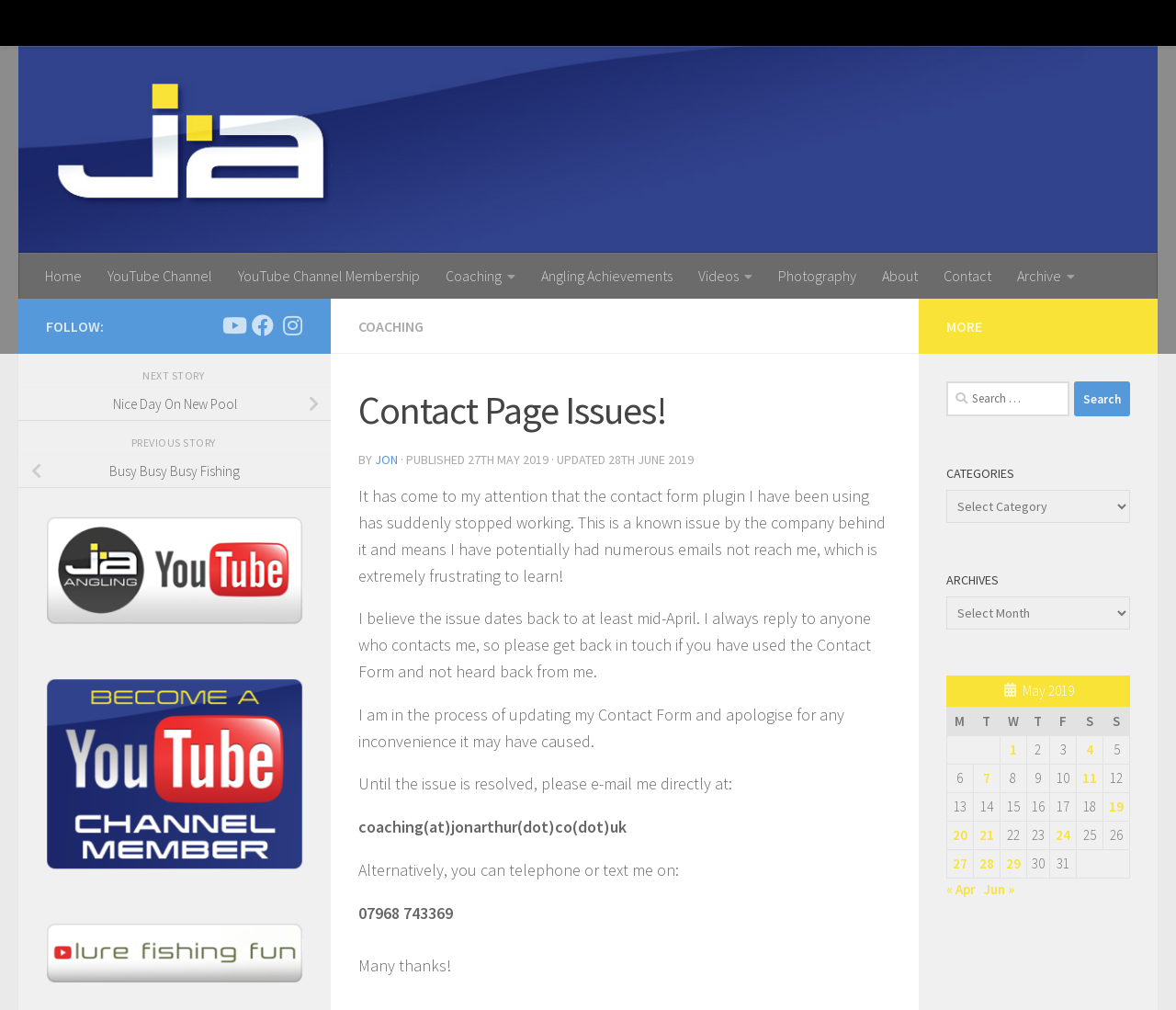Look at the image and answer the question in detail:
What is the purpose of the search box?

The purpose of the search box is to search for posts on the website, as indicated by the text 'Search for:' next to the search box.